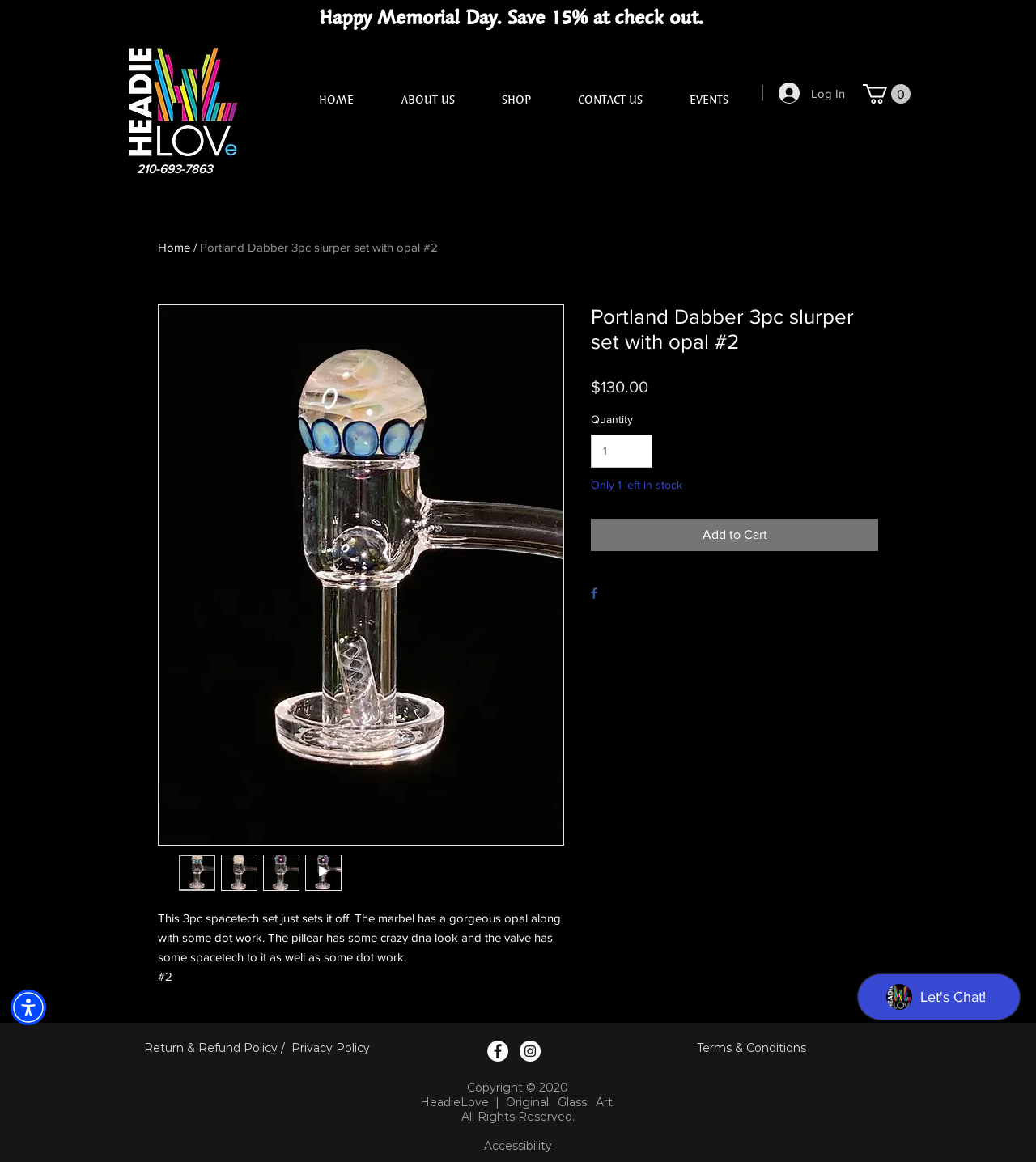How many items are in the cart?
Give a detailed response to the question by analyzing the screenshot.

I found the cart button with the text 'Cart with 0 items' located at the top right corner of the webpage, which indicates that there are no items in the cart.